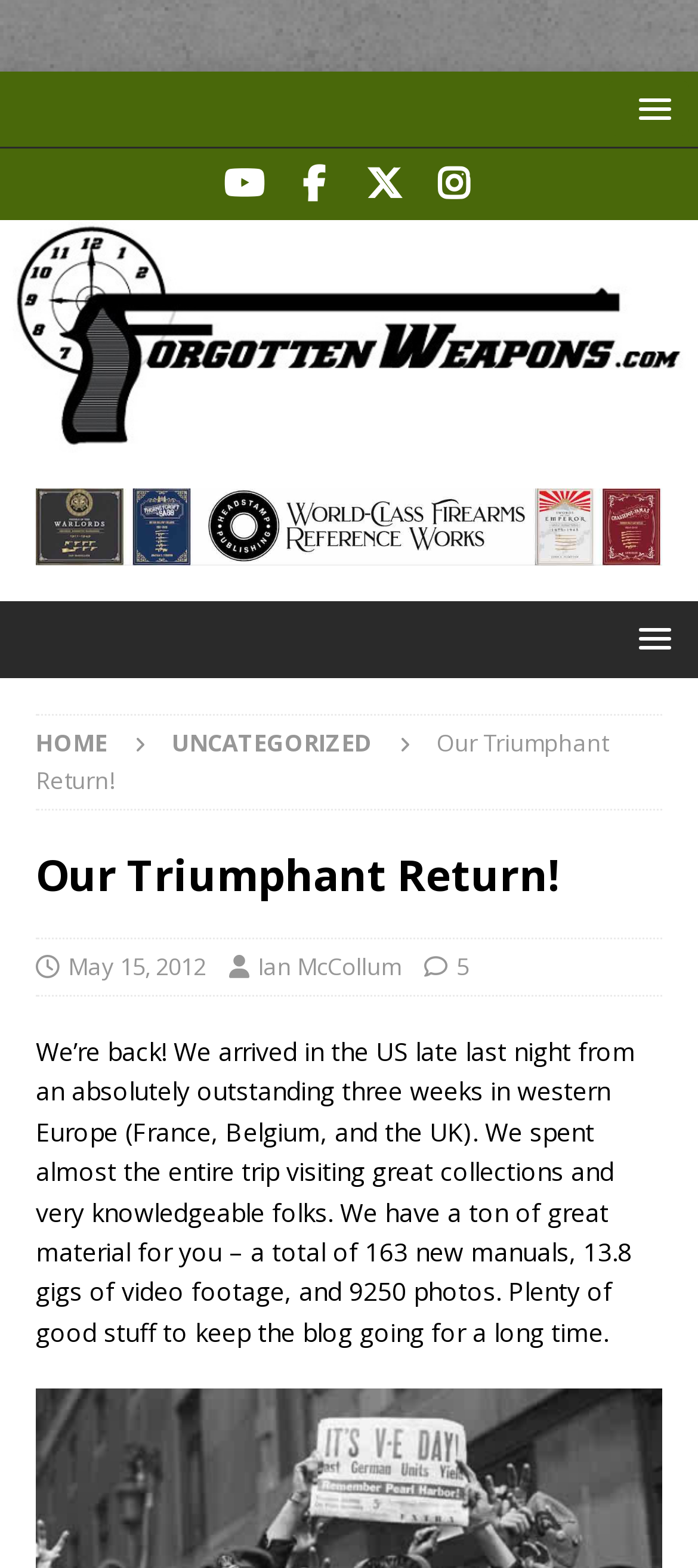Determine the bounding box coordinates for the area you should click to complete the following instruction: "Visit YouTube channel".

[0.305, 0.095, 0.395, 0.14]